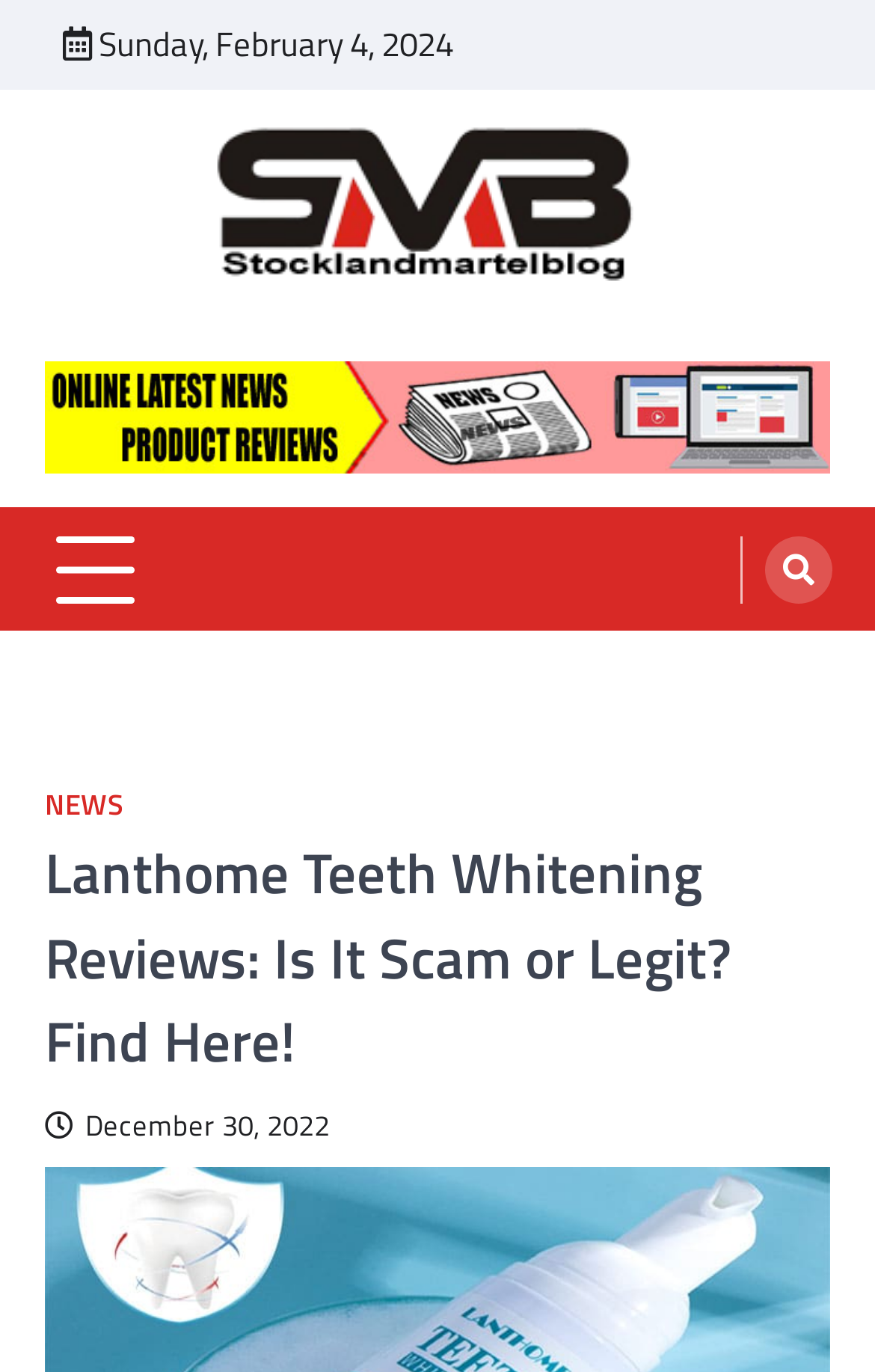Please specify the bounding box coordinates in the format (top-left x, top-left y, bottom-right x, bottom-right y), with all values as floating point numbers between 0 and 1. Identify the bounding box of the UI element described by: Entries

None